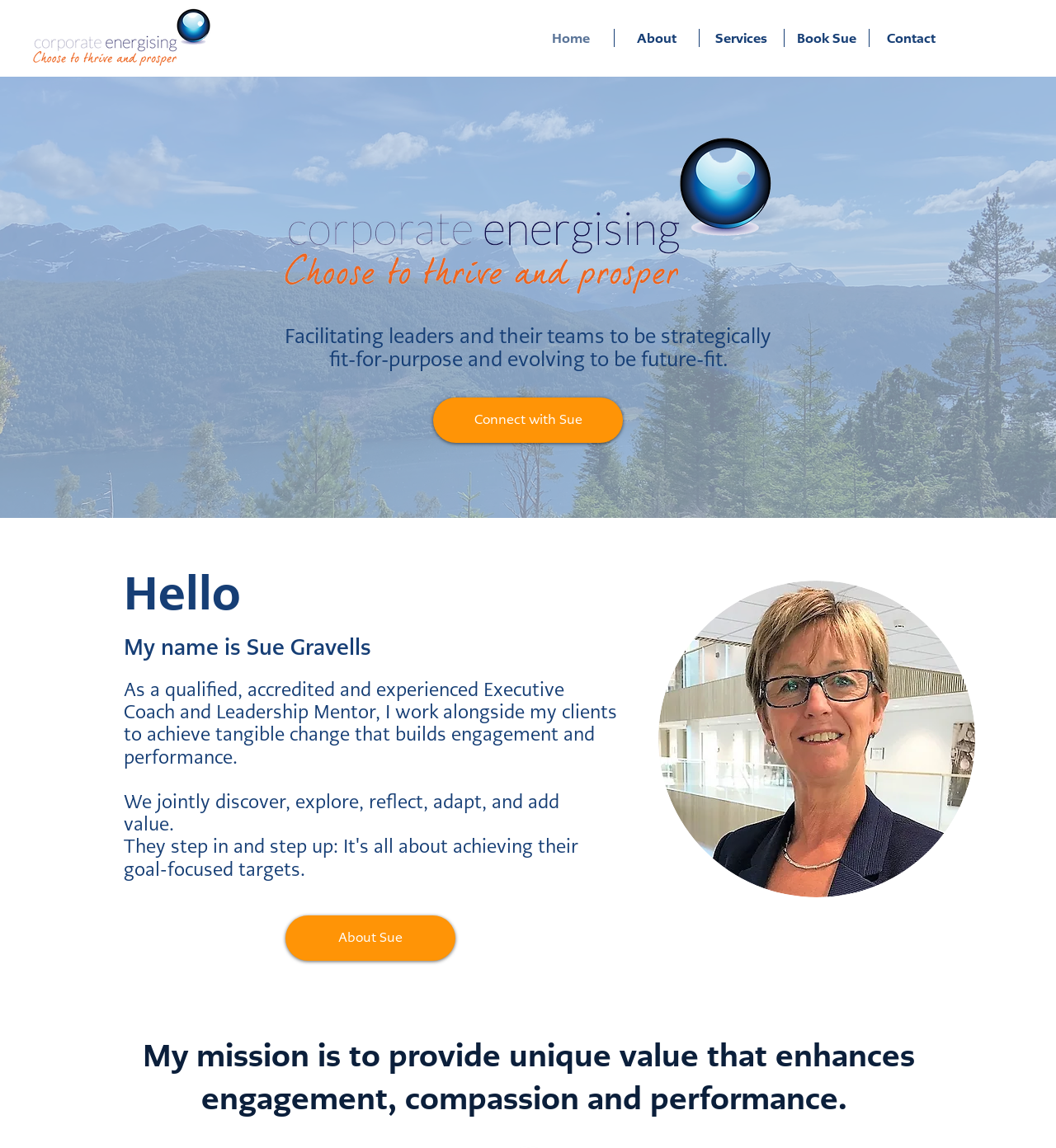Please reply with a single word or brief phrase to the question: 
What is the mission of the person providing coaching services?

Enhance engagement, compassion and performance